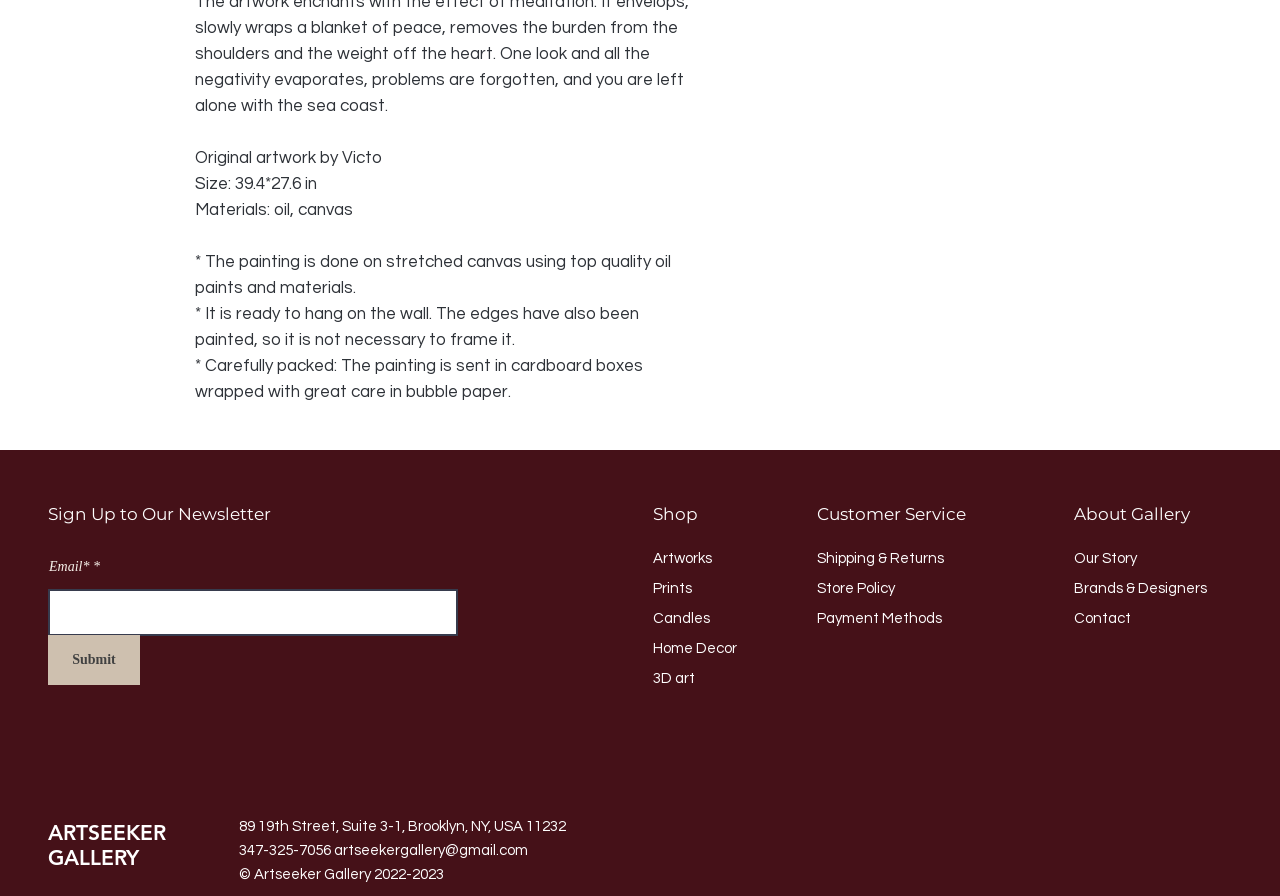Please provide a short answer using a single word or phrase for the question:
What is the size of the original artwork?

39.4*27.6 in